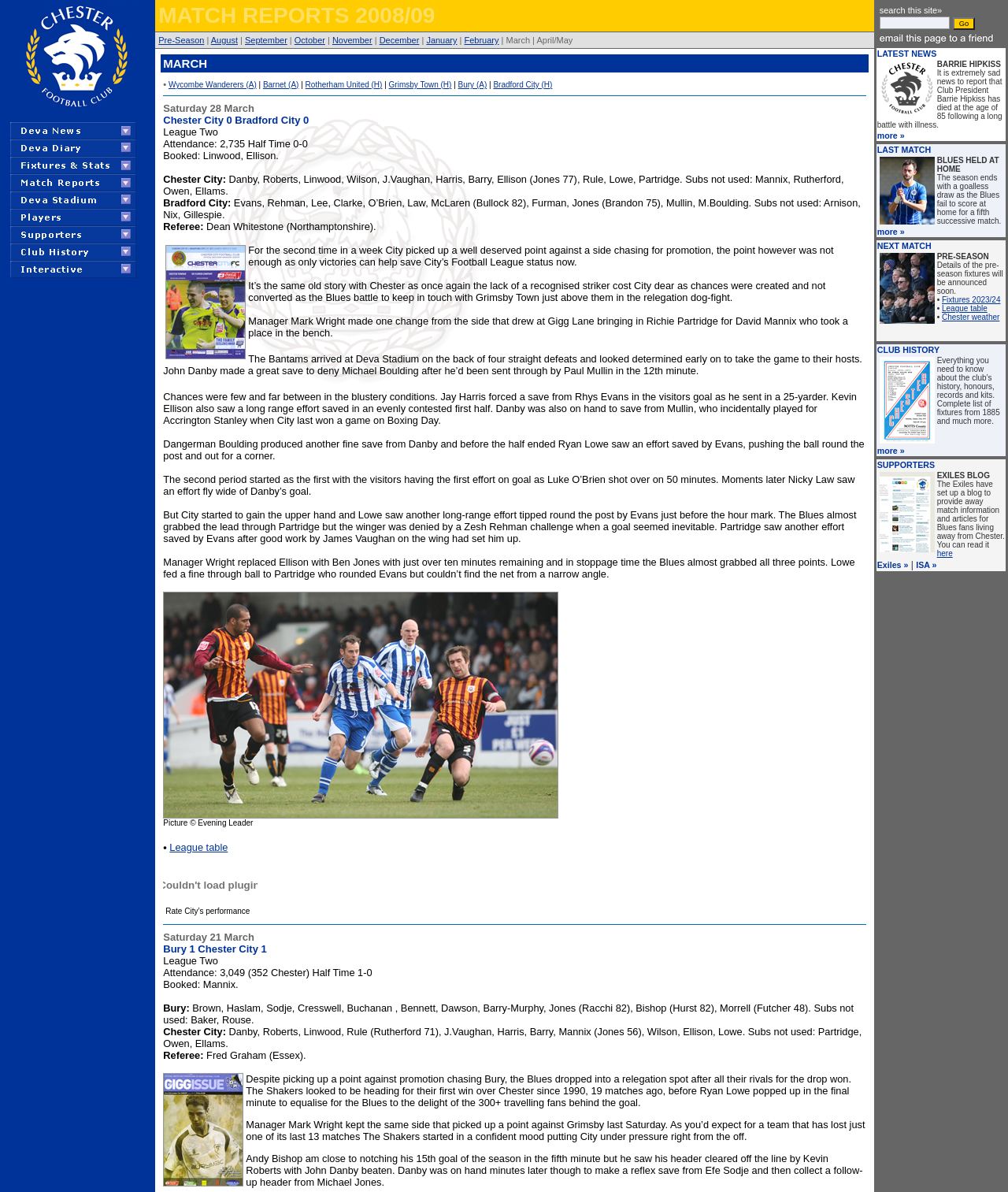Find the bounding box coordinates of the clickable area that will achieve the following instruction: "Click on the 'Wycombe Wanderers (A)' link".

[0.167, 0.067, 0.254, 0.075]